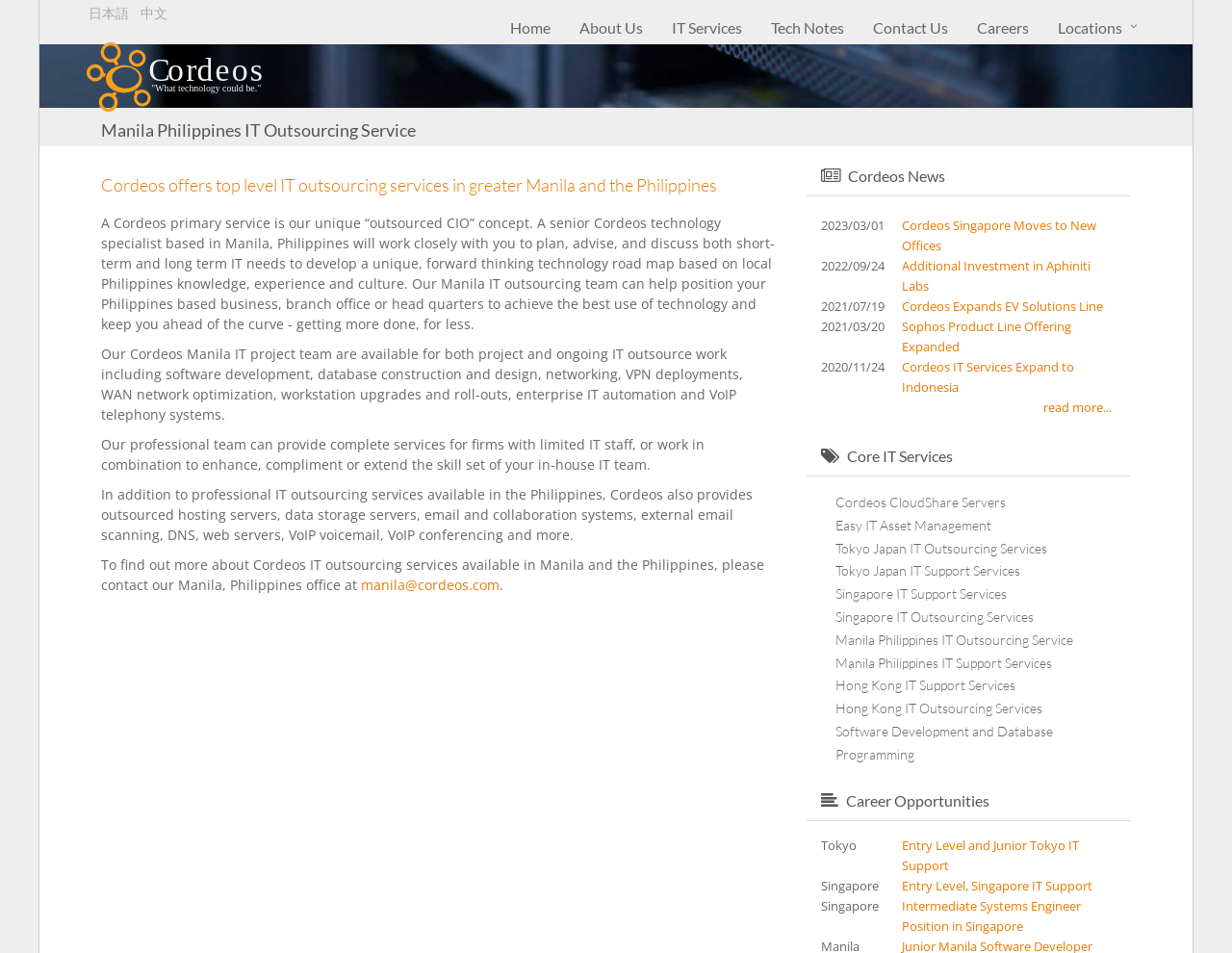How many news articles are listed on the webpage? Observe the screenshot and provide a one-word or short phrase answer.

5